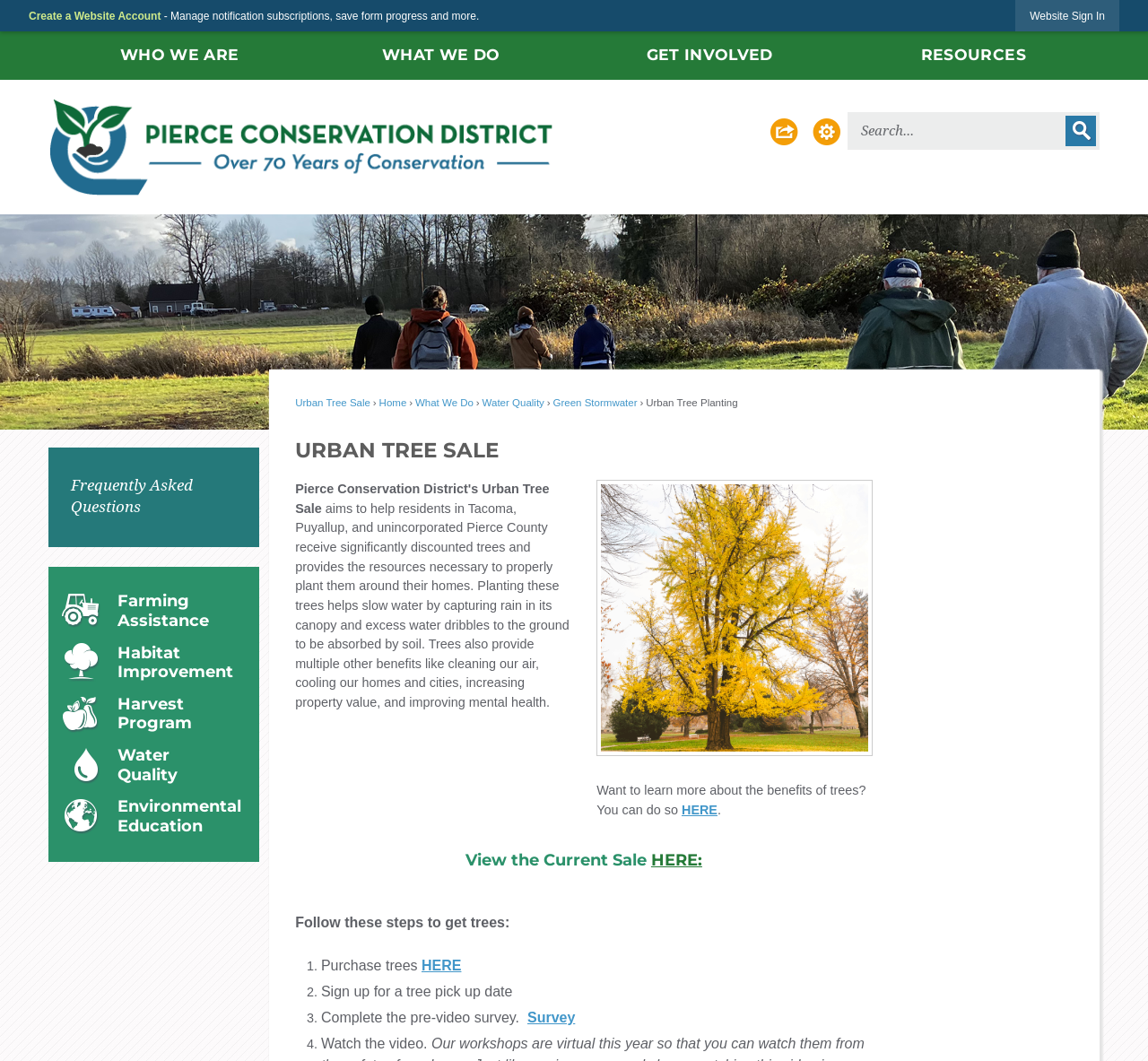Identify the bounding box for the UI element described as: "HabitatImprovement". The coordinates should be four float numbers between 0 and 1, i.e., [left, top, right, bottom].

[0.051, 0.604, 0.217, 0.646]